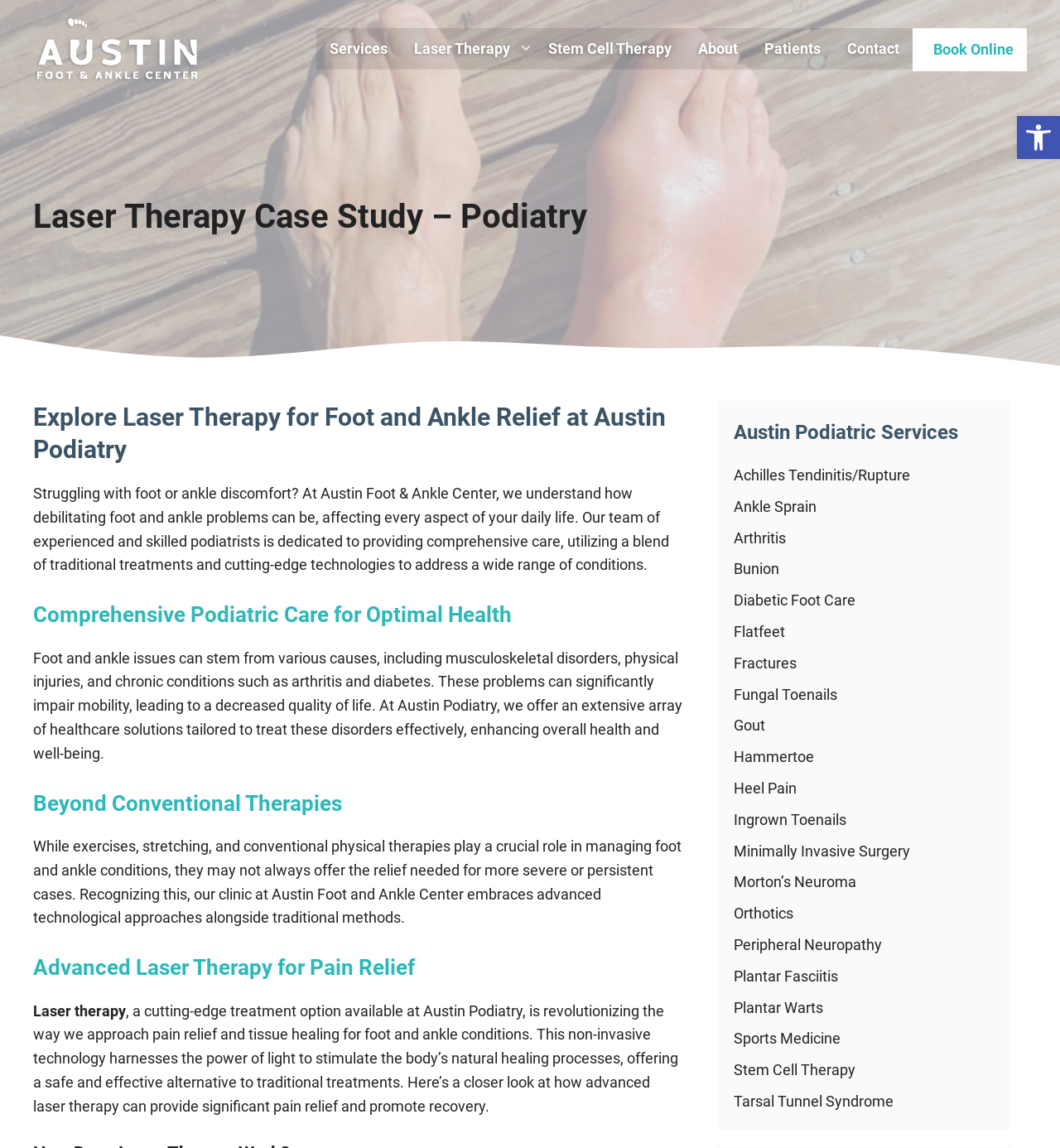How many podiatric services are listed?
Based on the content of the image, thoroughly explain and answer the question.

The podiatric services are listed in the complementary section, and there are 20 links listed, including 'Achilles Tendinitis/Rupture', 'Ankle Sprain', 'Arthritis', and so on.